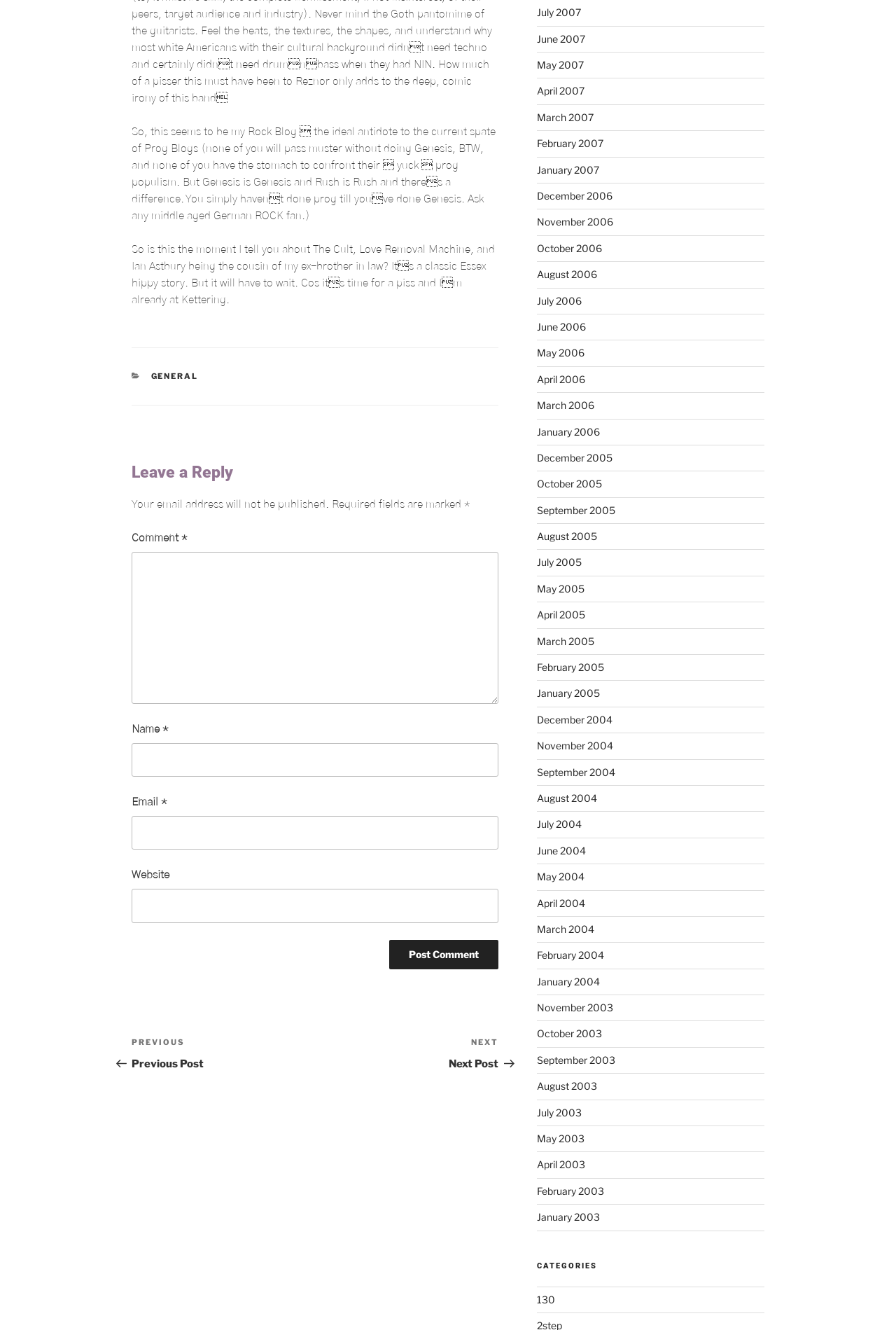Point out the bounding box coordinates of the section to click in order to follow this instruction: "View posts from July 2007".

[0.599, 0.005, 0.648, 0.014]